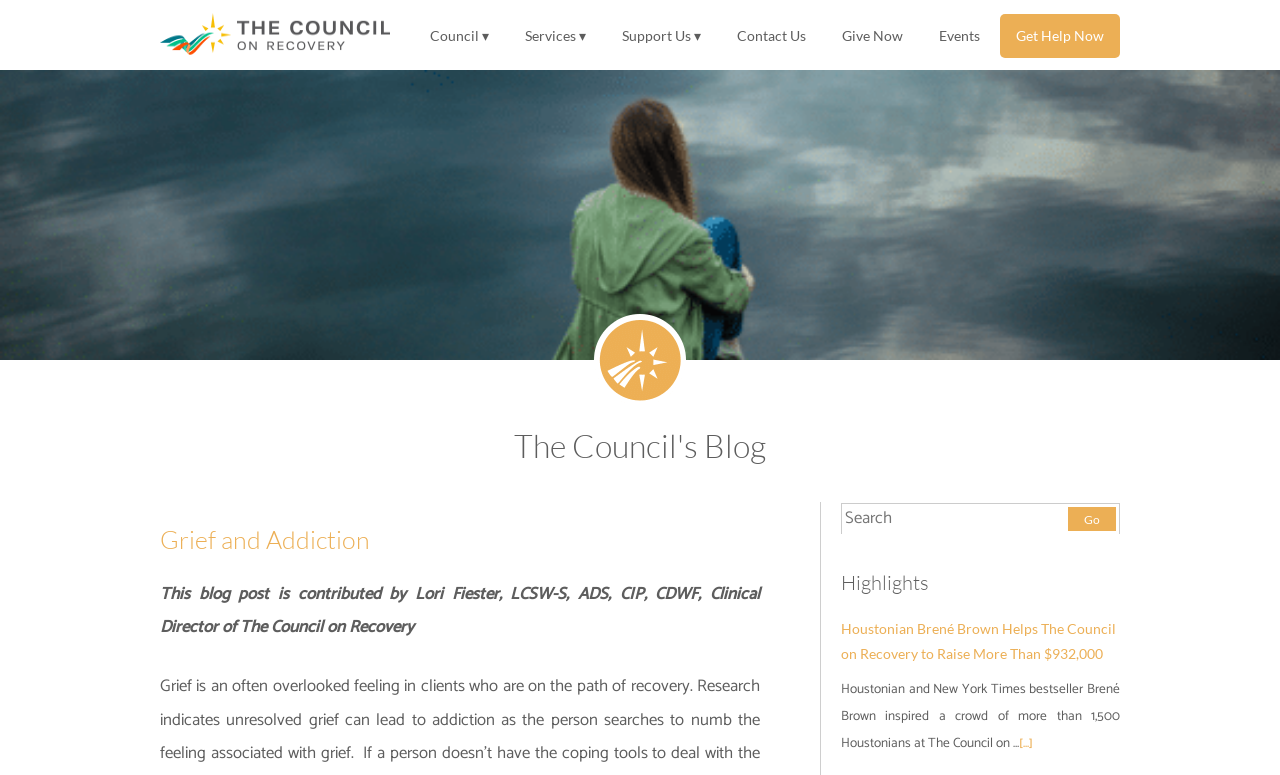Locate the bounding box coordinates of the element you need to click to accomplish the task described by this instruction: "Click the 'Give Now' button".

[0.645, 0.018, 0.718, 0.074]